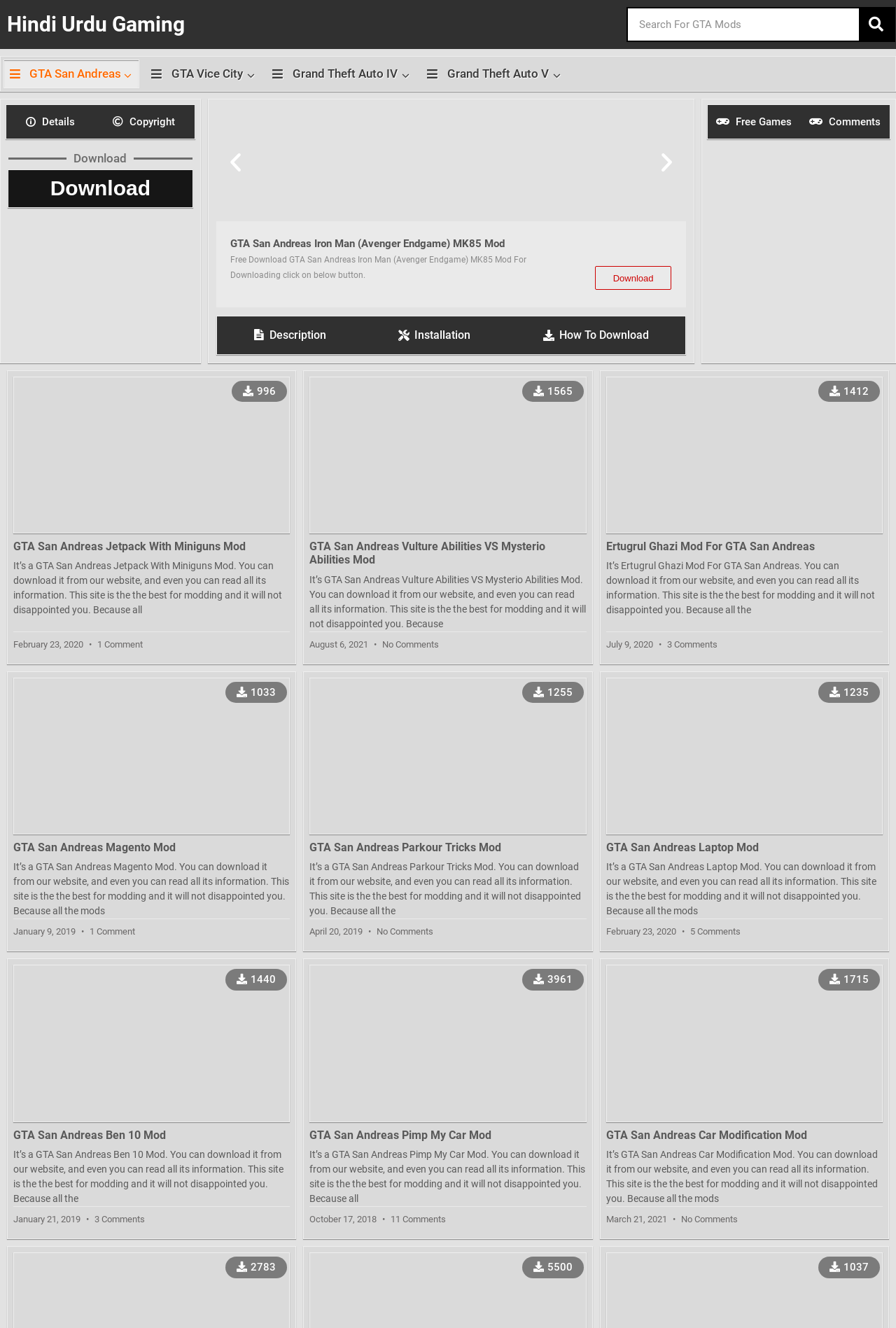Carefully observe the image and respond to the question with a detailed answer:
What is the purpose of the search box on this website?

I inferred the answer by looking at the search box element and its position on the webpage, which suggests that it is intended for searching for mods or related content on the website.